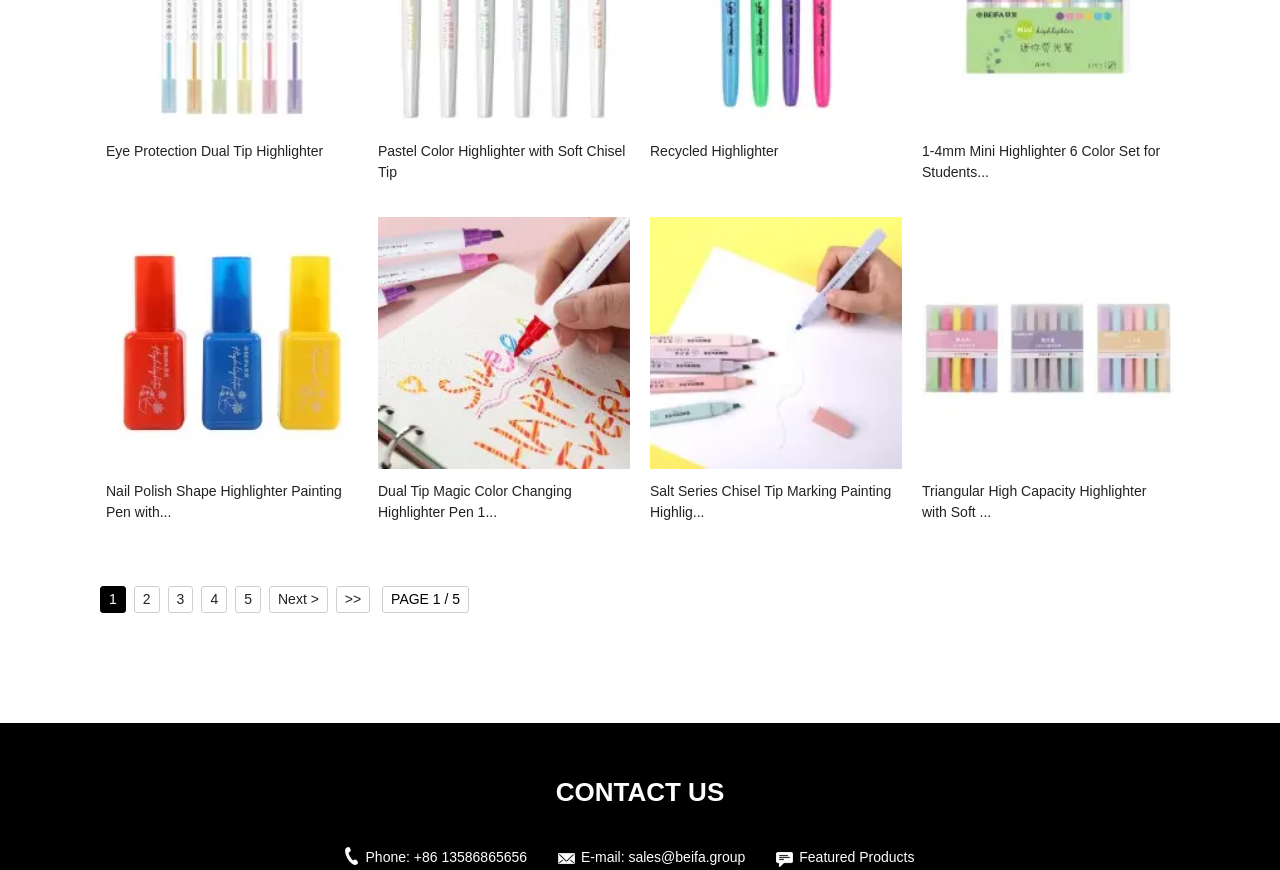Please provide a brief answer to the question using only one word or phrase: 
What is the email address for sales?

sales@beifa.group